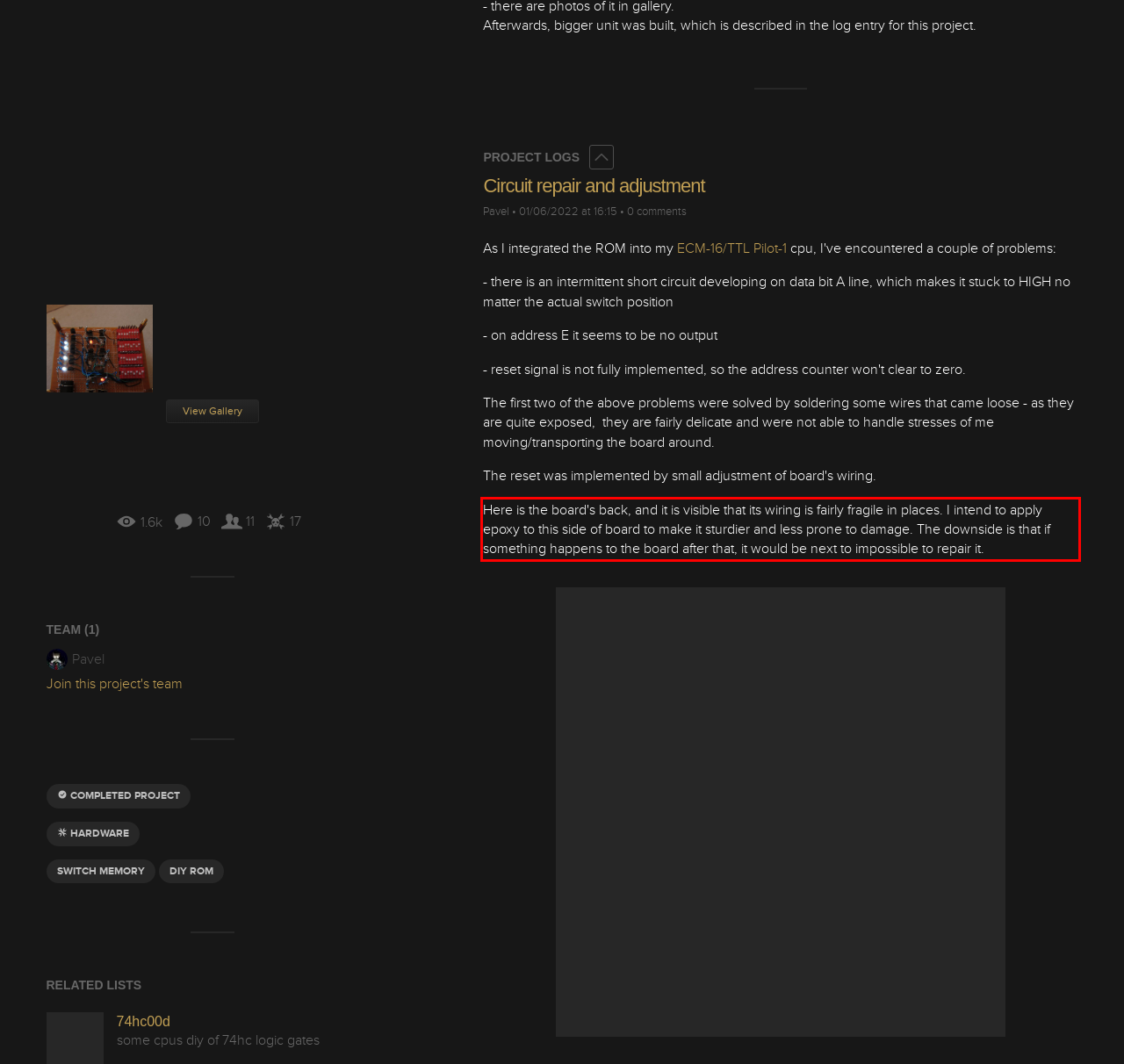By examining the provided screenshot of a webpage, recognize the text within the red bounding box and generate its text content.

Here is the board's back, and it is visible that its wiring is fairly fragile in places. I intend to apply epoxy to this side of board to make it sturdier and less prone to damage. The downside is that if something happens to the board after that, it would be next to impossible to repair it.